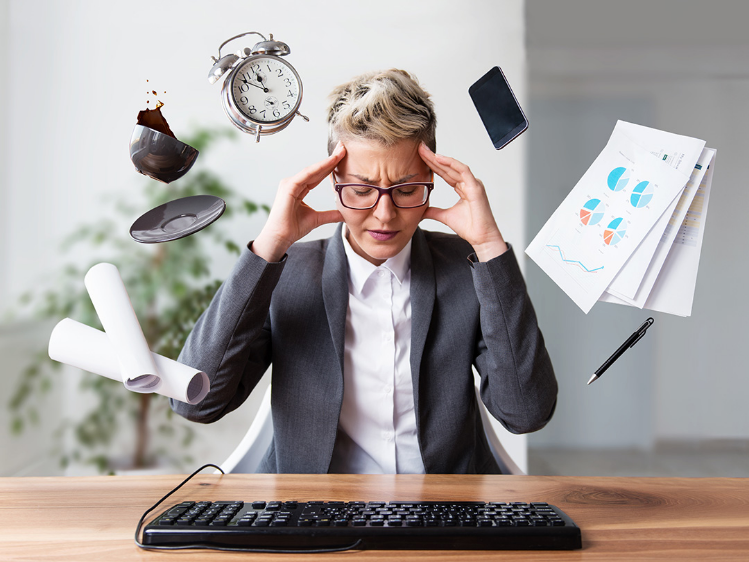Analyze the image and deliver a detailed answer to the question: What is hovering above the woman?

Above the woman, there are various elements hovering, symbolizing the distractions and demands of her work life. These elements include a classic alarm clock, a coffee cup spilling its contents, a smartphone, rolled-up documents, and a pile of reports displaying charts and graphs.